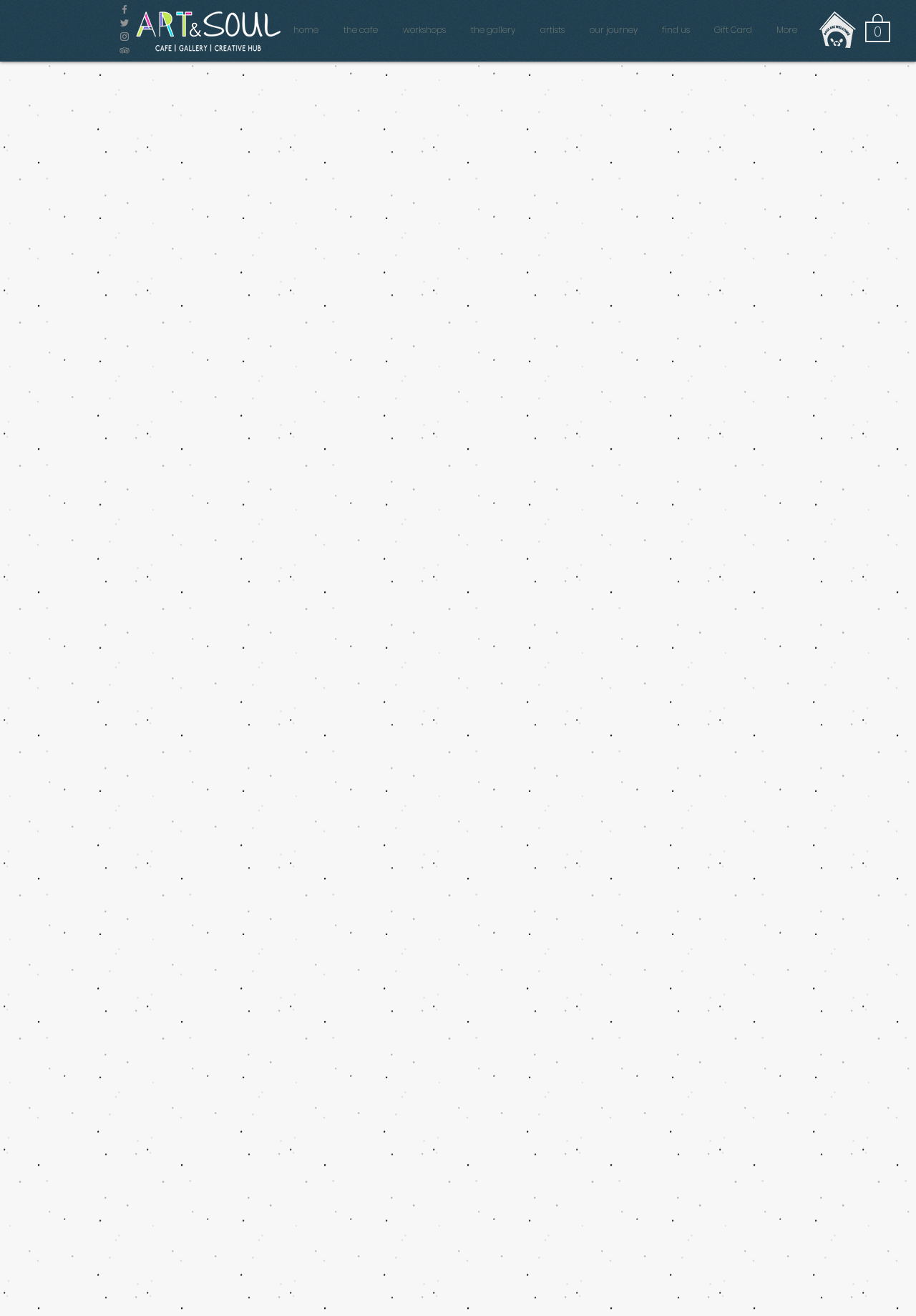How many social media icons are there?
Please provide a comprehensive answer based on the information in the image.

I counted the number of link elements with images inside the 'Social Bar' list, which are Facebook, Twitter, Instagram, and TripAdvisor icons.